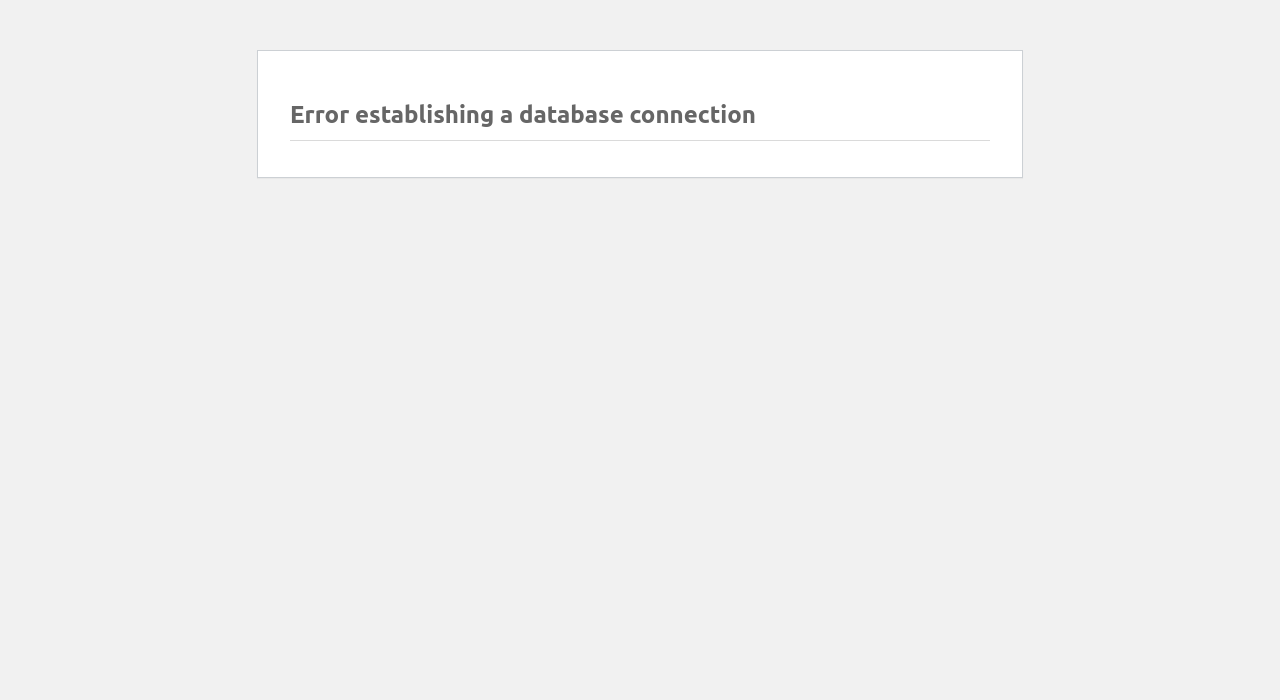Can you locate the main headline on this webpage and provide its text content?

Error establishing a database connection